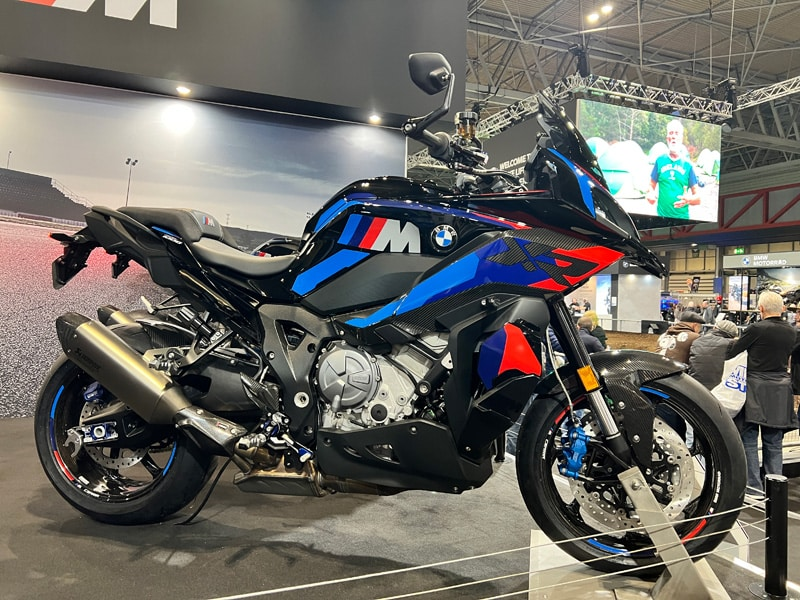Describe all the elements and aspects of the image comprehensively.

The image showcases the striking BMW M1000 XR, unveiled at Motorcycle Live 2023, held at the NEC Birmingham. This motorcycle epitomizes the pinnacle of performance and luxury, featuring a powerful 201 hp engine that propels it to a remarkable top speed exceeding 275 km/h. The design highlights sleek, aerodynamic lines adorned with BMW's iconic color scheme, showcasing a blend of matte and glossy finishes. In the background, additional event activities can be spotted, emphasizing the vibrant atmosphere of the motorcycle culture celebrated at the exhibition. This bike not only stands out for its thrilling capabilities but also draws attention through engaging demonstrations, attracting enthusiasts eager to learn more about its innovative features.